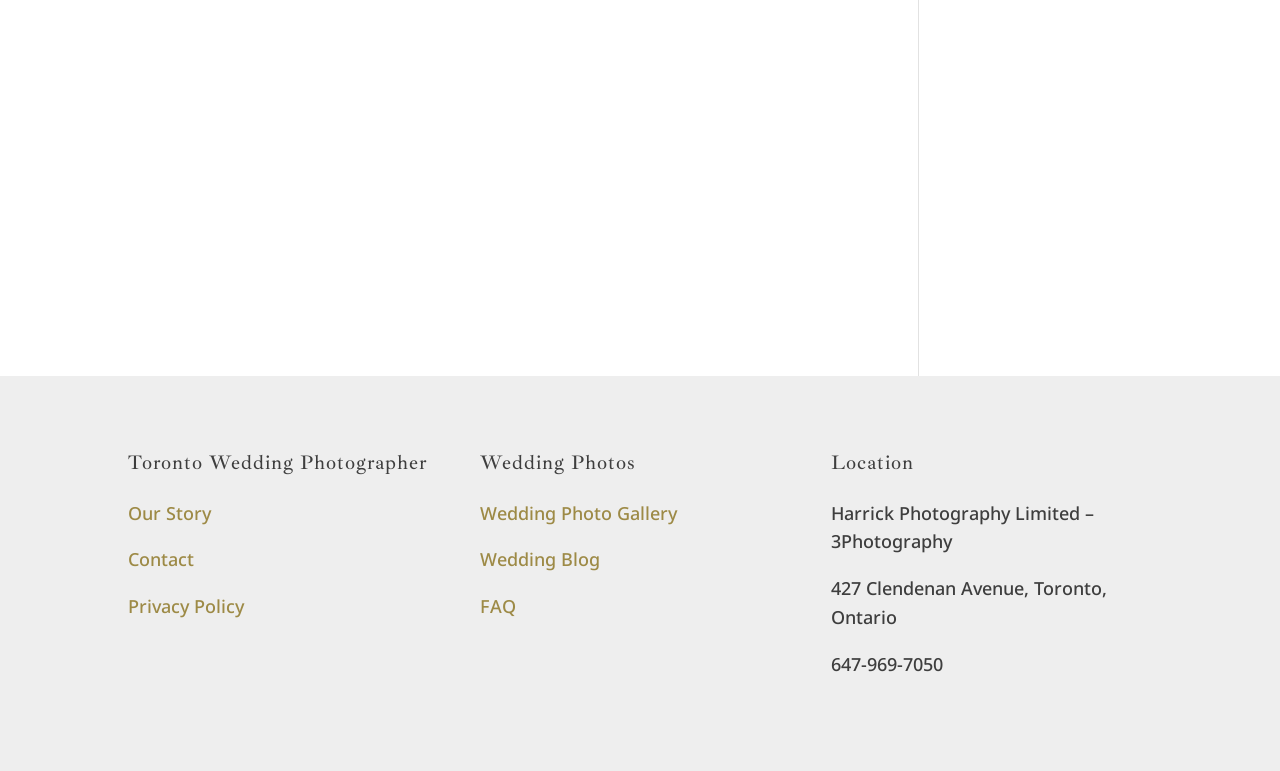Using the webpage screenshot and the element description FAQ, determine the bounding box coordinates. Specify the coordinates in the format (top-left x, top-left y, bottom-right x, bottom-right y) with values ranging from 0 to 1.

[0.375, 0.771, 0.403, 0.802]